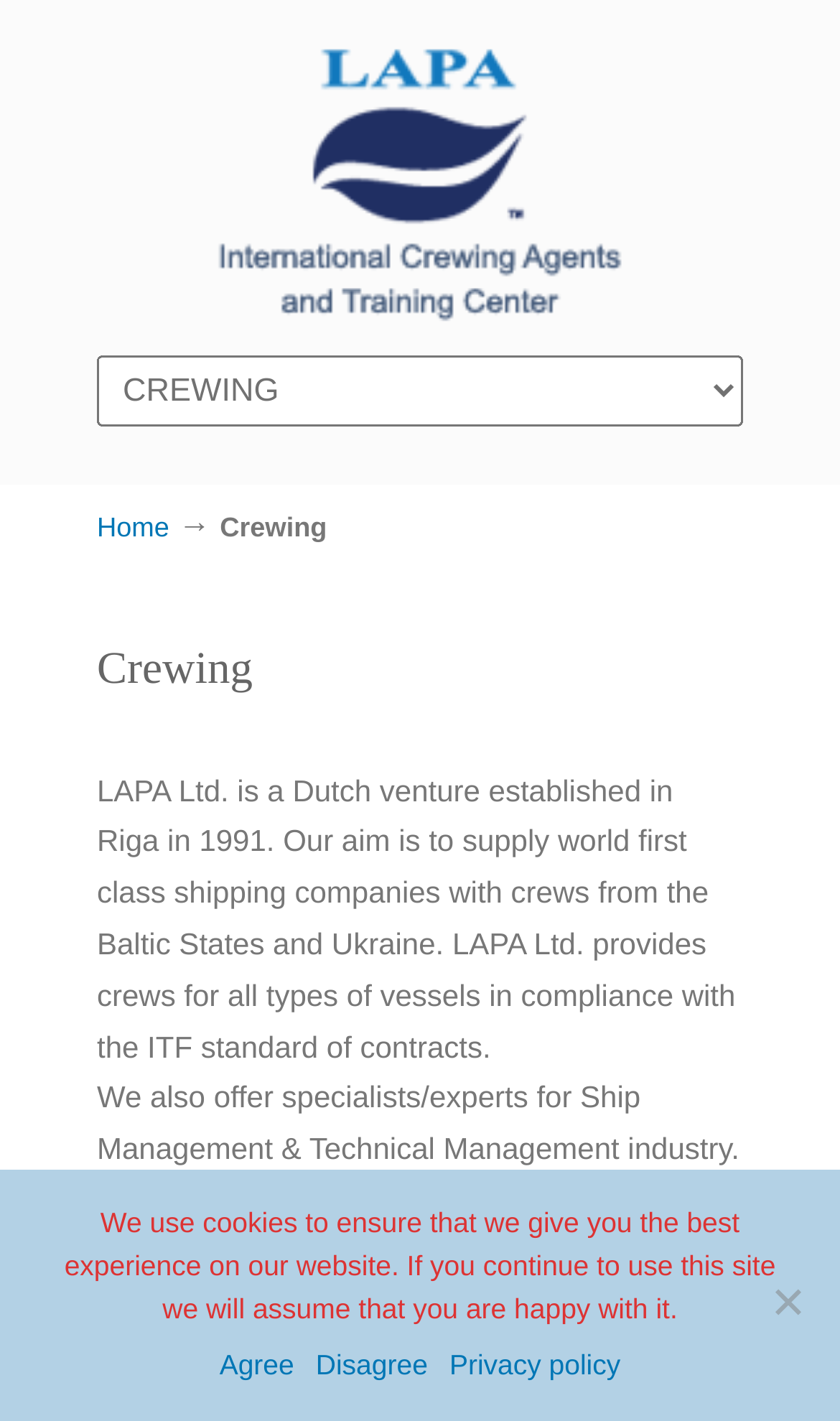Please respond to the question with a concise word or phrase:
What is the company's main goal?

Supply shipping companies with crews